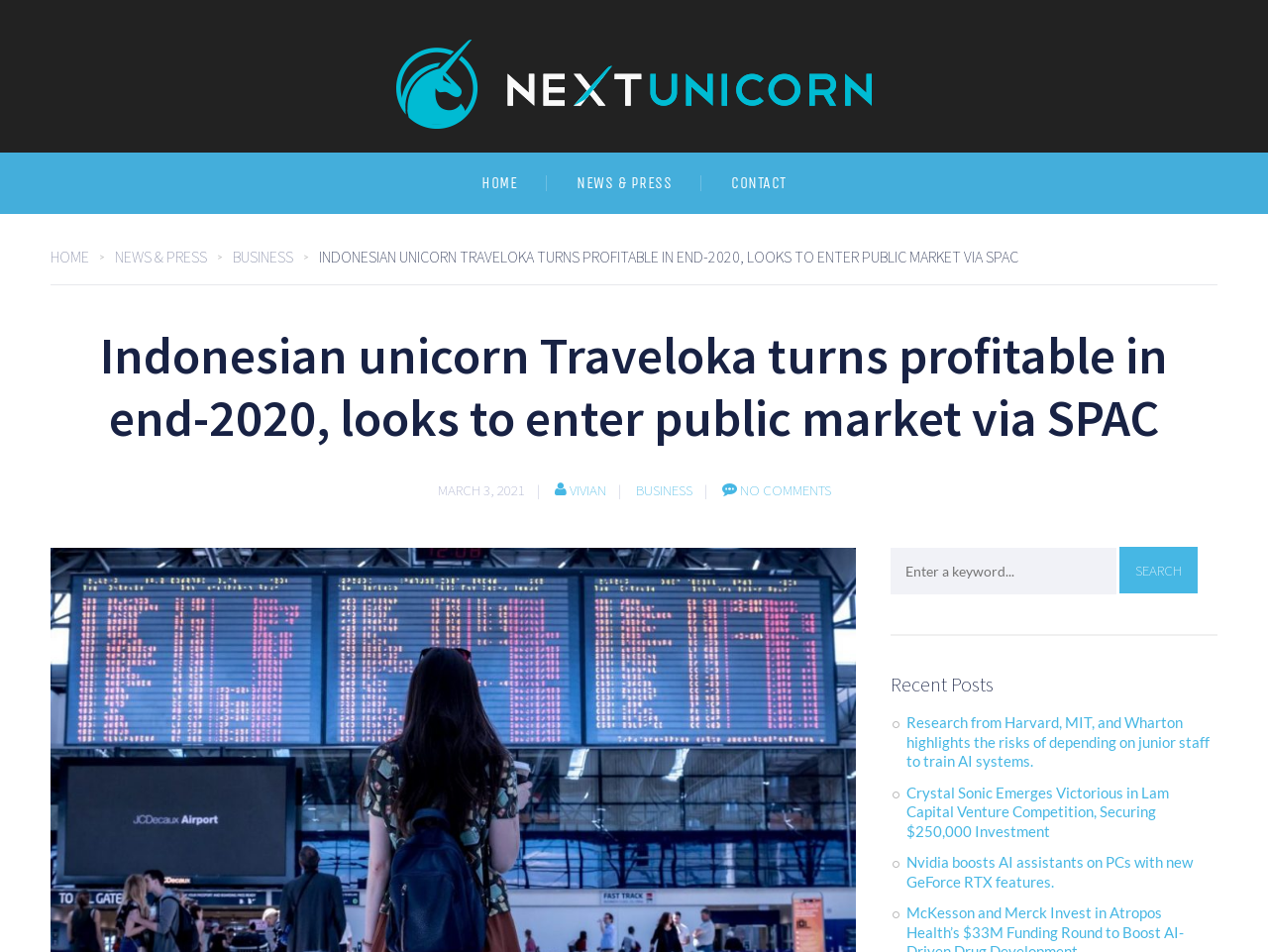Please find the bounding box coordinates of the section that needs to be clicked to achieve this instruction: "Click on the 'HOME' link".

[0.356, 0.16, 0.431, 0.225]